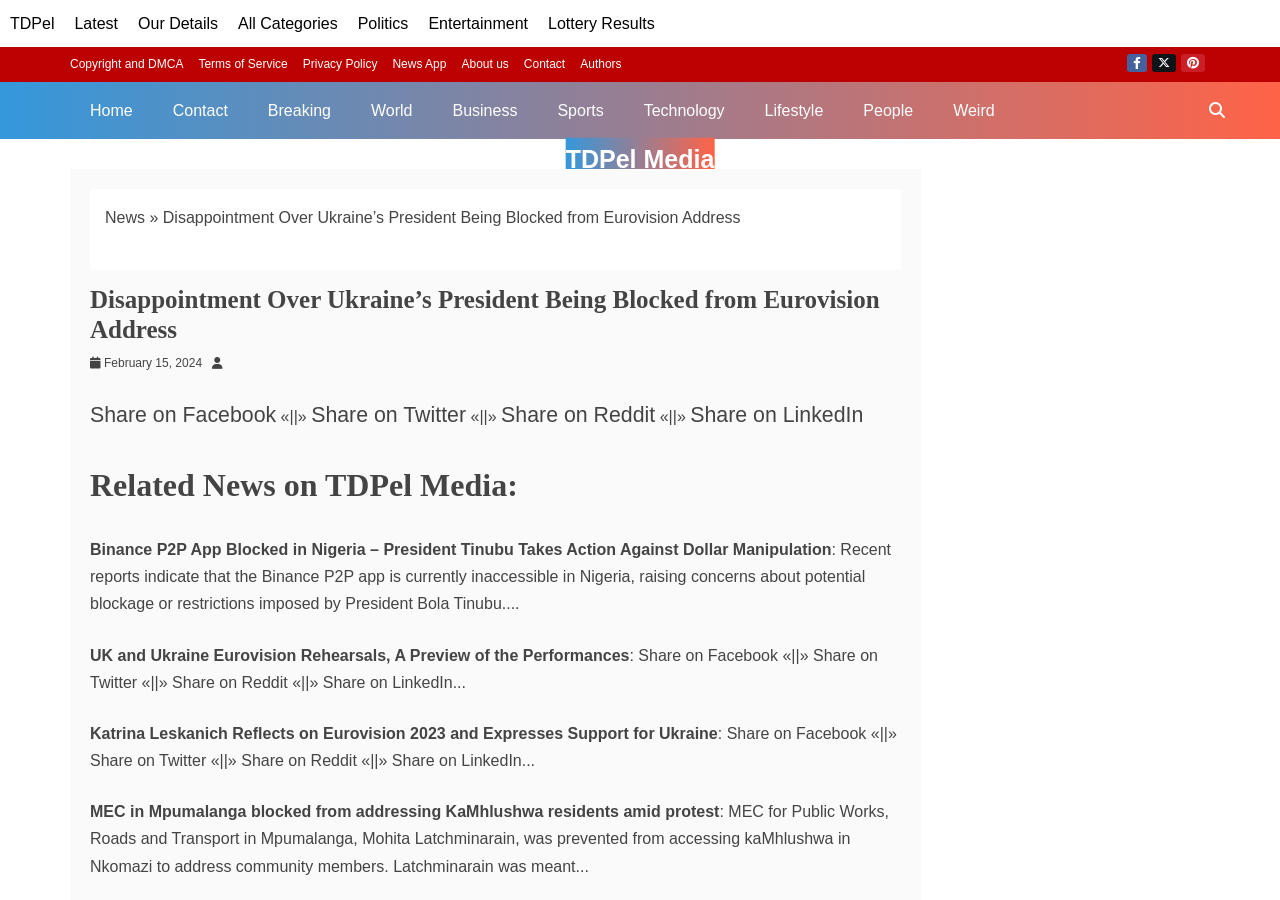Identify and provide the bounding box coordinates of the UI element described: "Share on Facebook". The coordinates should be formatted as [left, top, right, bottom], with each number being a float between 0 and 1.

[0.07, 0.448, 0.216, 0.475]